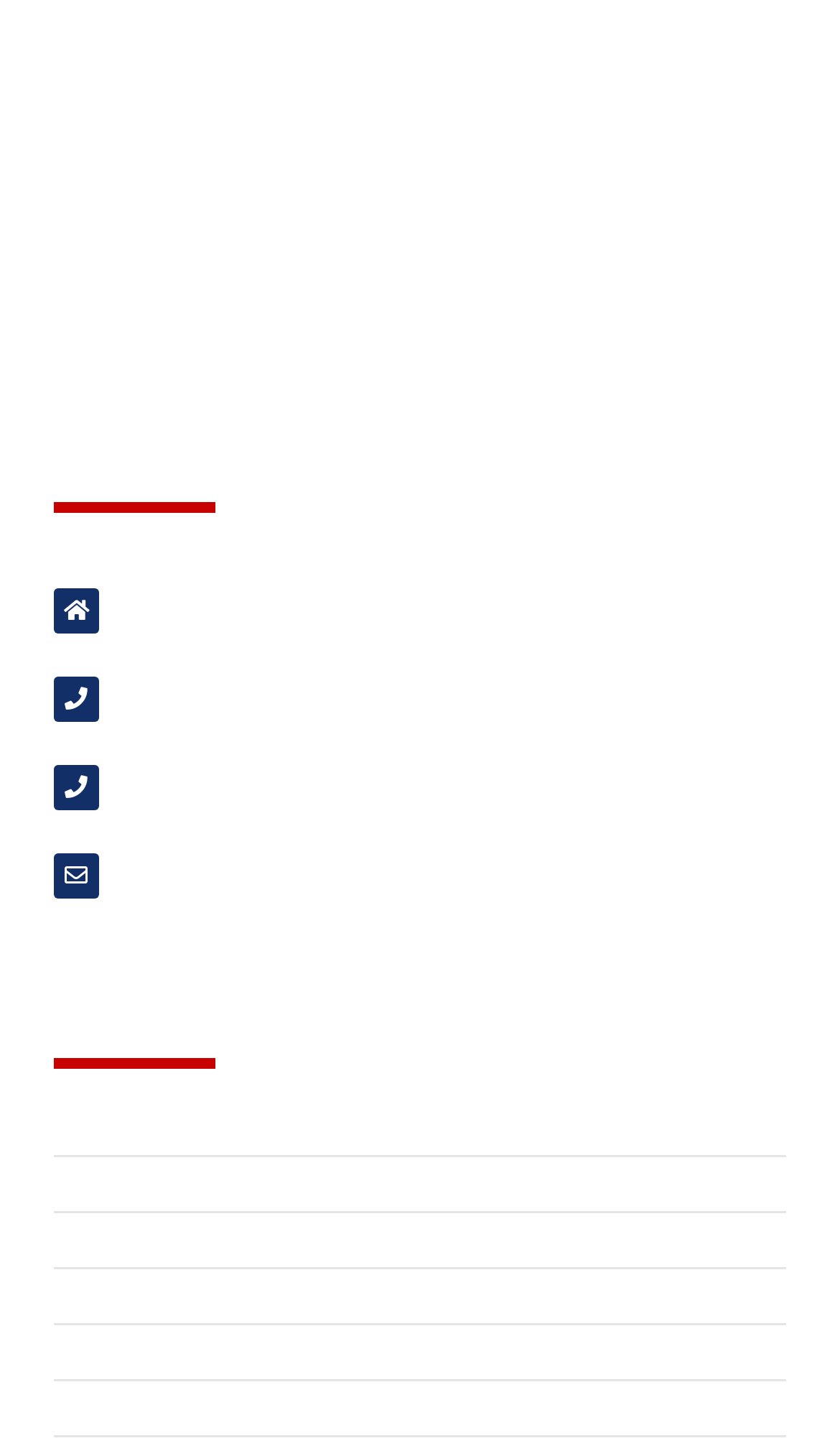What is the company's address?
Give a comprehensive and detailed explanation for the question.

The company's address can be found in the 'CONTACT US TODAY' section, which is a heading element. Below this heading, there is a link with the company's address, which is '239 Schummans Beach Rd New Braunfels, TX 78130'.